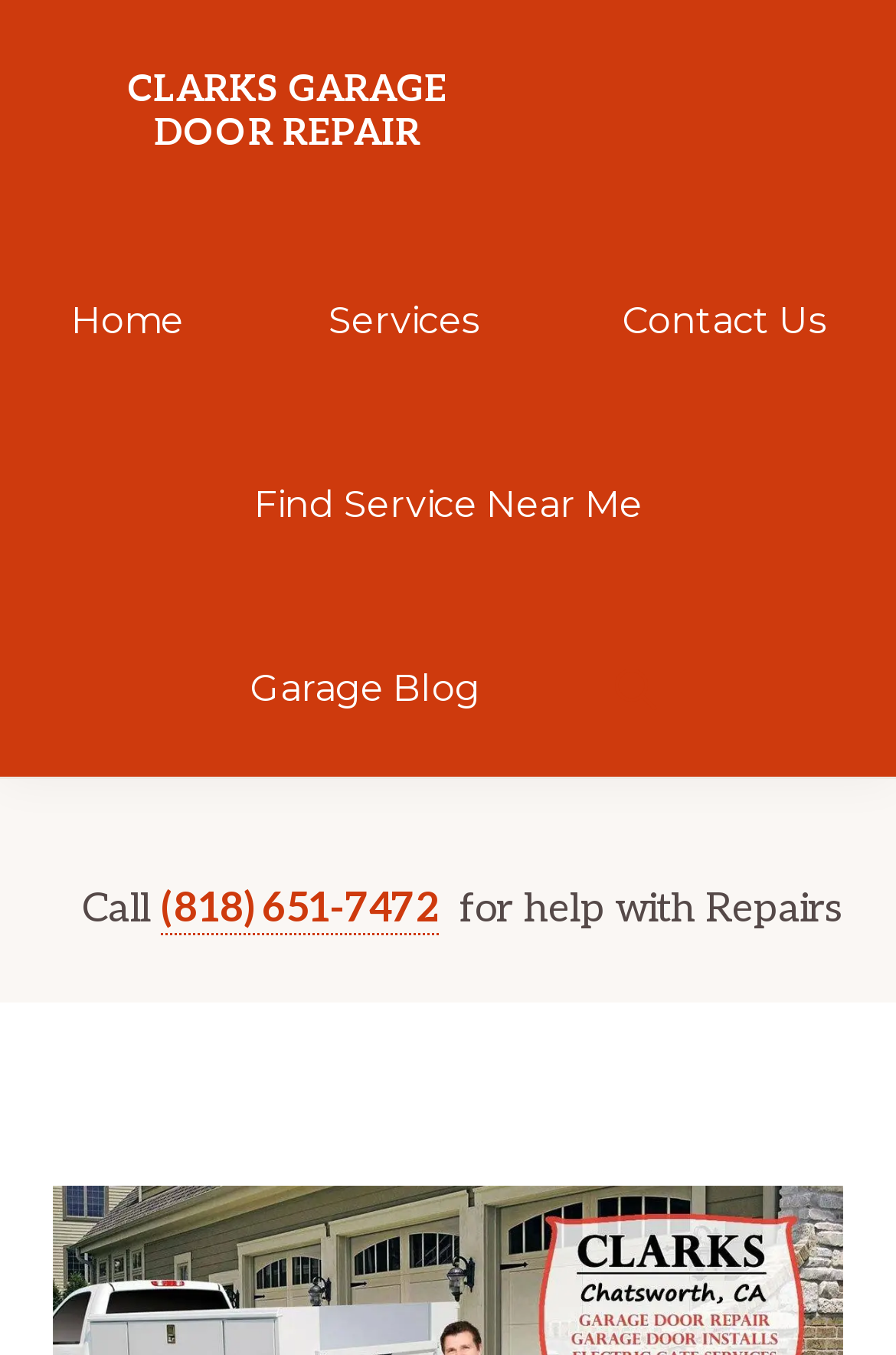What is the name of the company providing garage door repair?
Respond to the question with a well-detailed and thorough answer.

The company name can be found in the link element 'CLARKS GARAGE DOOR REPAIR' which is a prominent element on the page.